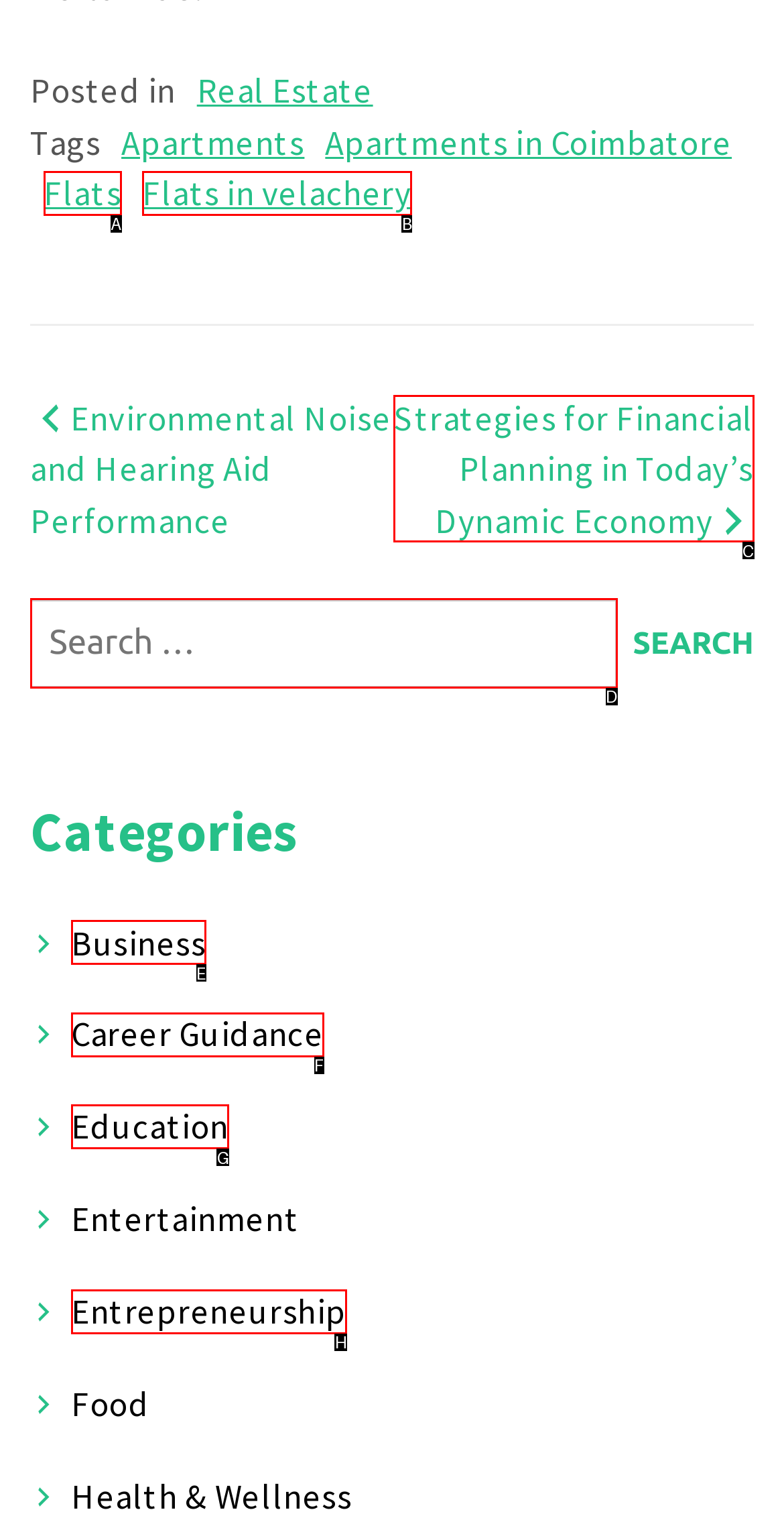Which HTML element fits the description: Entrepreneurship? Respond with the letter of the appropriate option directly.

H